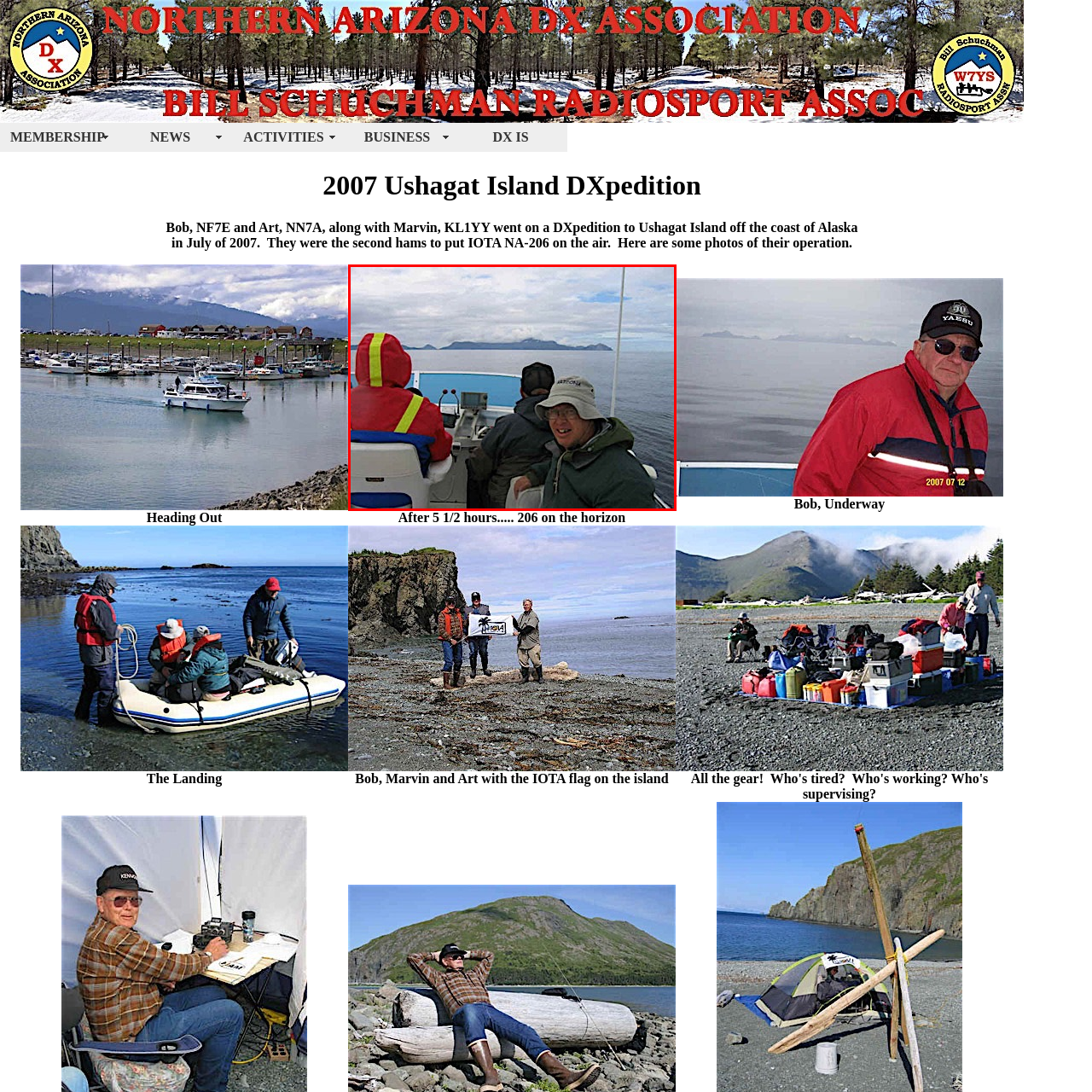Look at the image inside the red boundary and respond to the question with a single word or phrase: What is visible on the horizon?

Distant islands